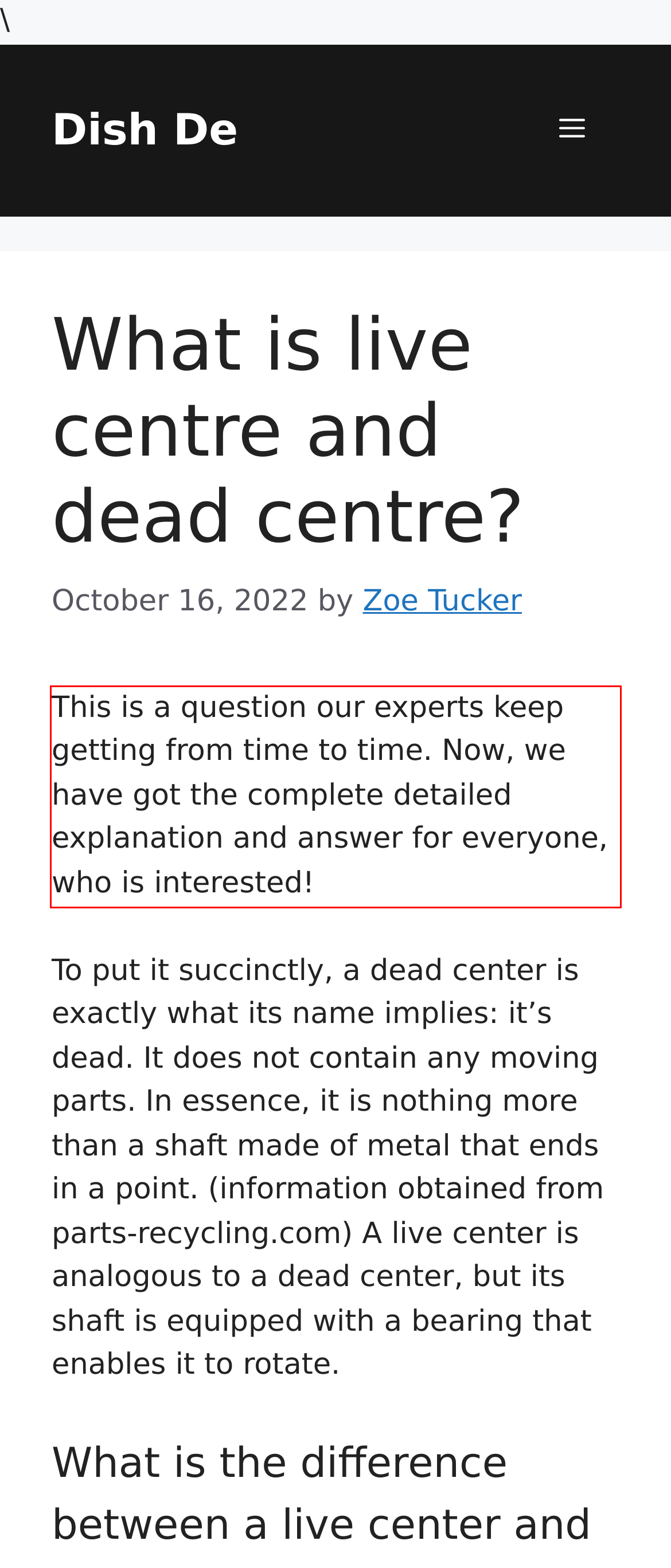You are provided with a screenshot of a webpage that includes a UI element enclosed in a red rectangle. Extract the text content inside this red rectangle.

This is a question our experts keep getting from time to time. Now, we have got the complete detailed explanation and answer for everyone, who is interested!